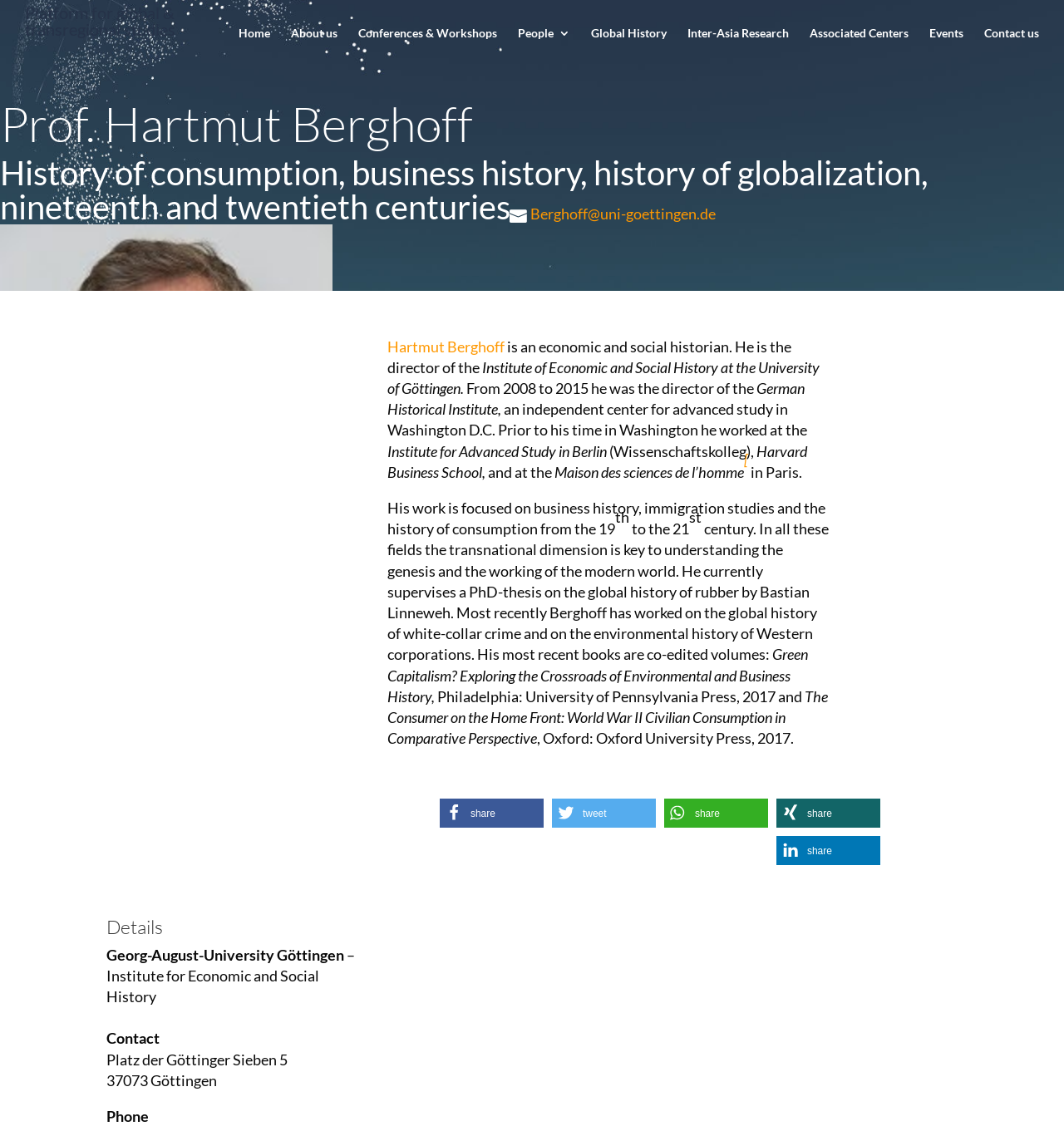Highlight the bounding box coordinates of the element that should be clicked to carry out the following instruction: "Click on the 'Home' link". The coordinates must be given as four float numbers ranging from 0 to 1, i.e., [left, top, right, bottom].

[0.224, 0.024, 0.254, 0.059]